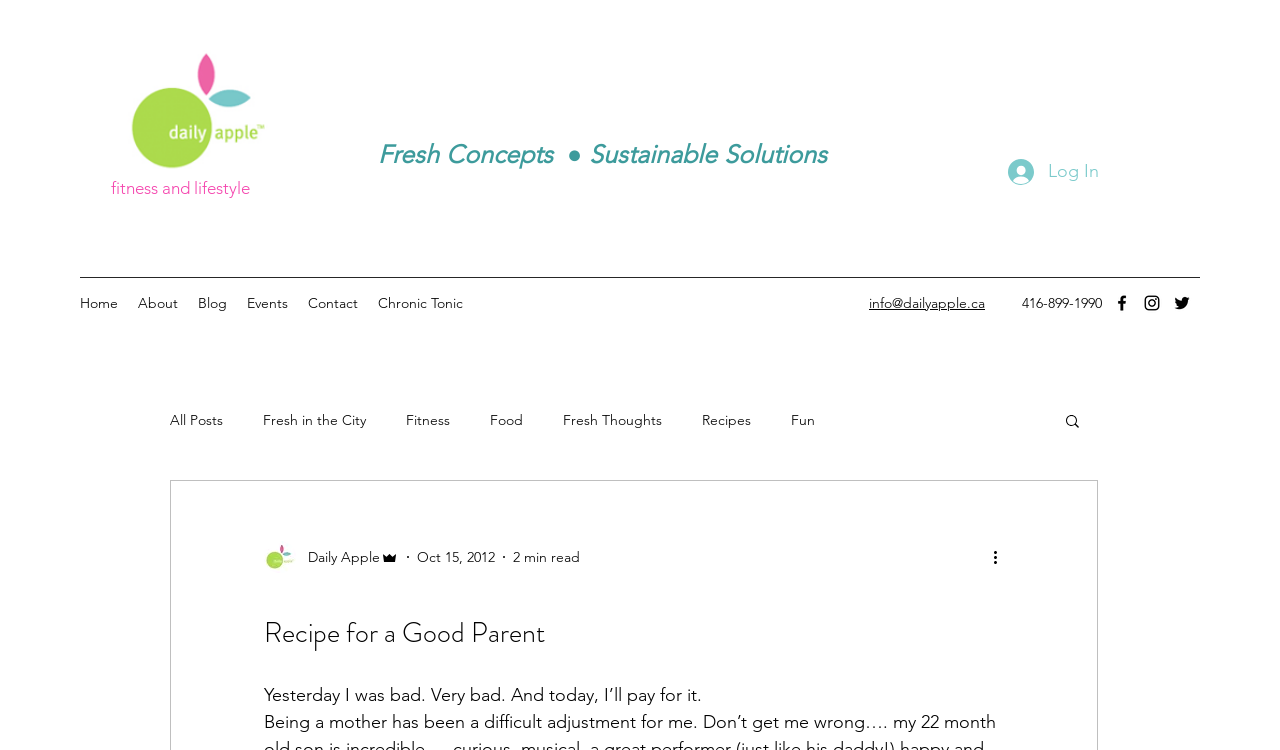What is the author's name of the blog post?
Please ensure your answer is as detailed and informative as possible.

The author's name of the blog post is located below the blog post title, and it is 'Daily Apple Admin'.